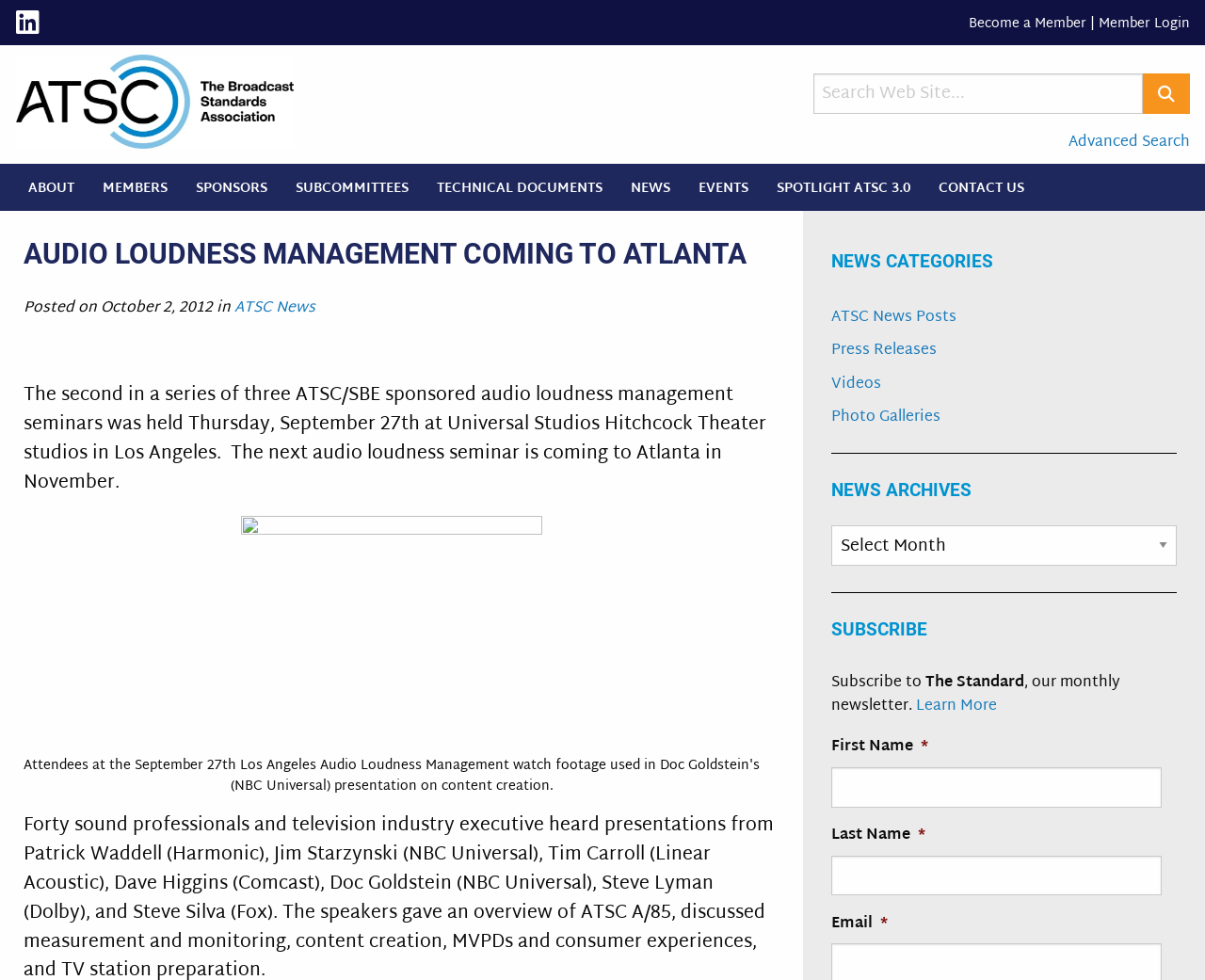Identify the coordinates of the bounding box for the element that must be clicked to accomplish the instruction: "Subscribe to the newsletter".

[0.76, 0.707, 0.828, 0.735]